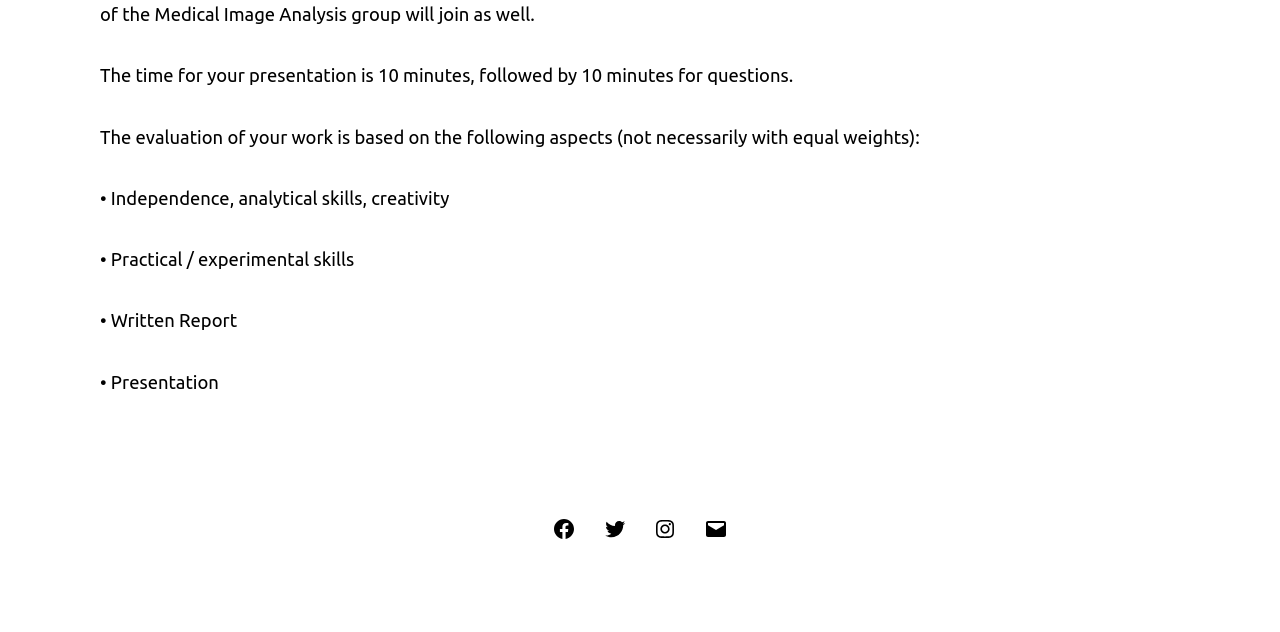Using the webpage screenshot and the element description Instagram, determine the bounding box coordinates. Specify the coordinates in the format (top-left x, top-left y, bottom-right x, bottom-right y) with values ranging from 0 to 1.

[0.5, 0.793, 0.539, 0.874]